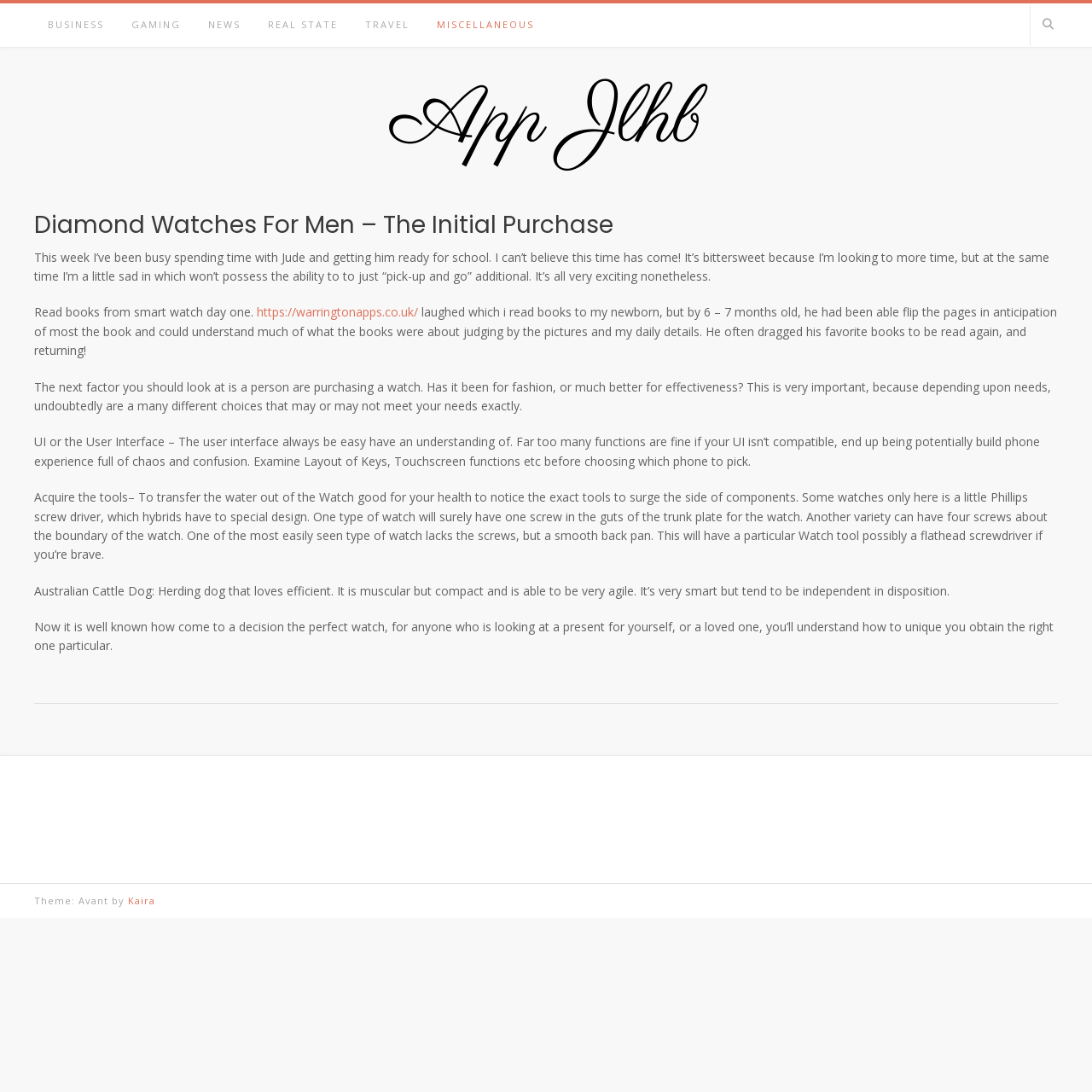Carefully examine the image and provide an in-depth answer to the question: What is the theme of the website?

The website's theme is mentioned at the bottom of the page as 'Avant by Kaira', indicating that the website is using a theme called Avant, designed by Kaira.